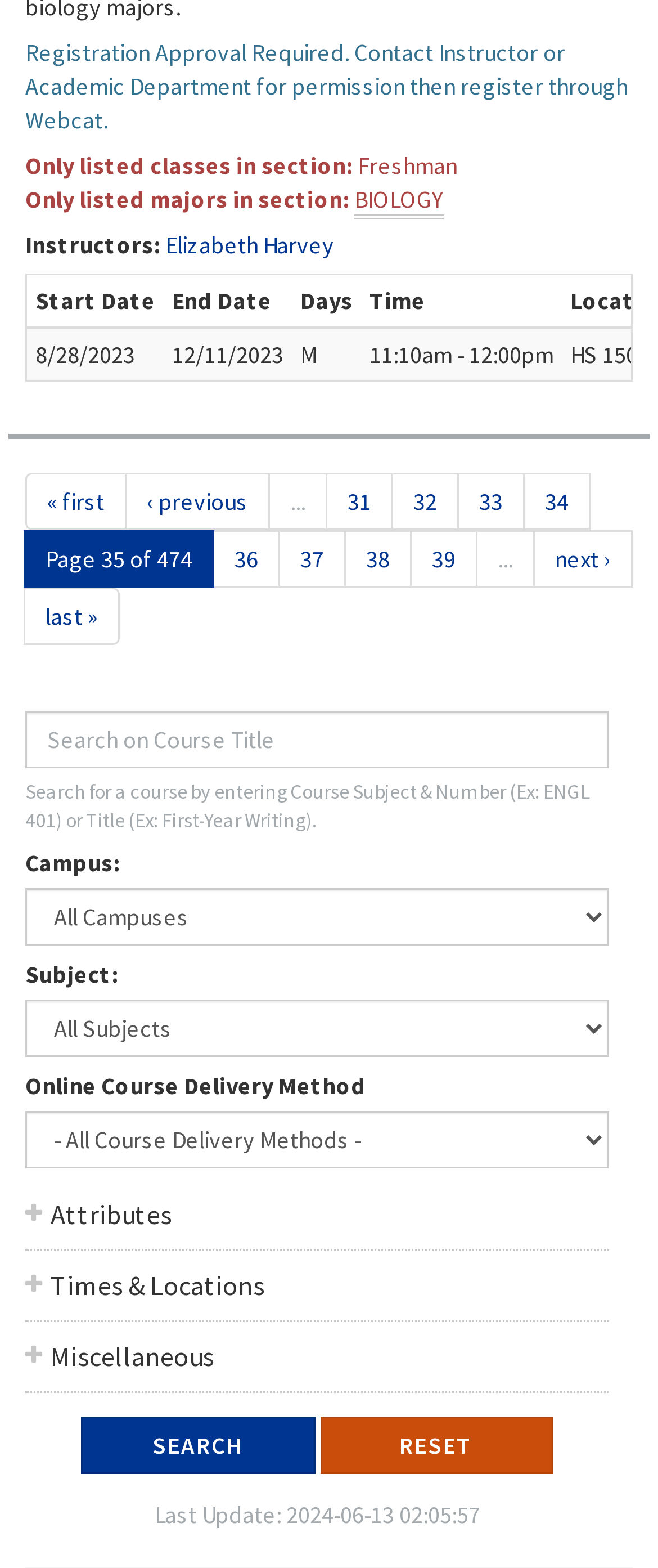Find and specify the bounding box coordinates that correspond to the clickable region for the instruction: "Search for a course".

[0.038, 0.453, 0.926, 0.489]